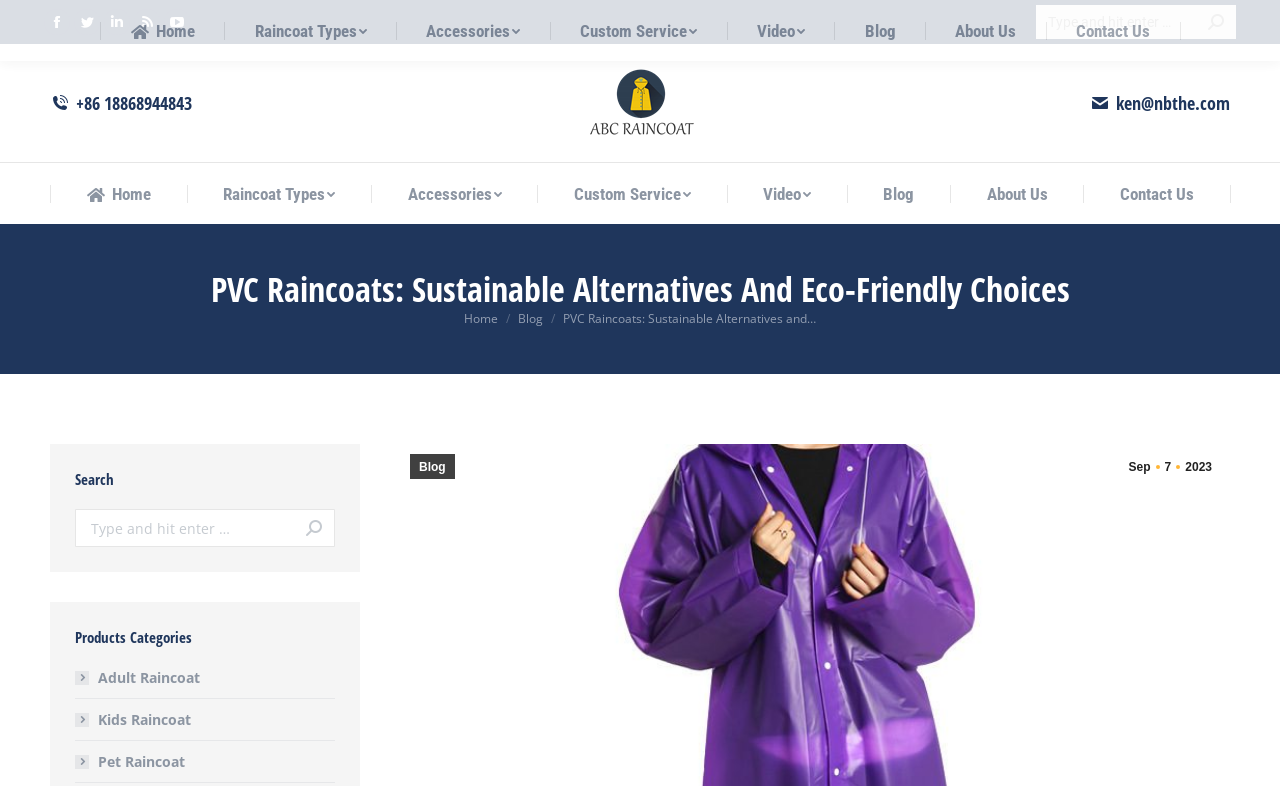Using the webpage screenshot, locate the HTML element that fits the following description and provide its bounding box: "Home".

[0.067, 0.229, 0.118, 0.266]